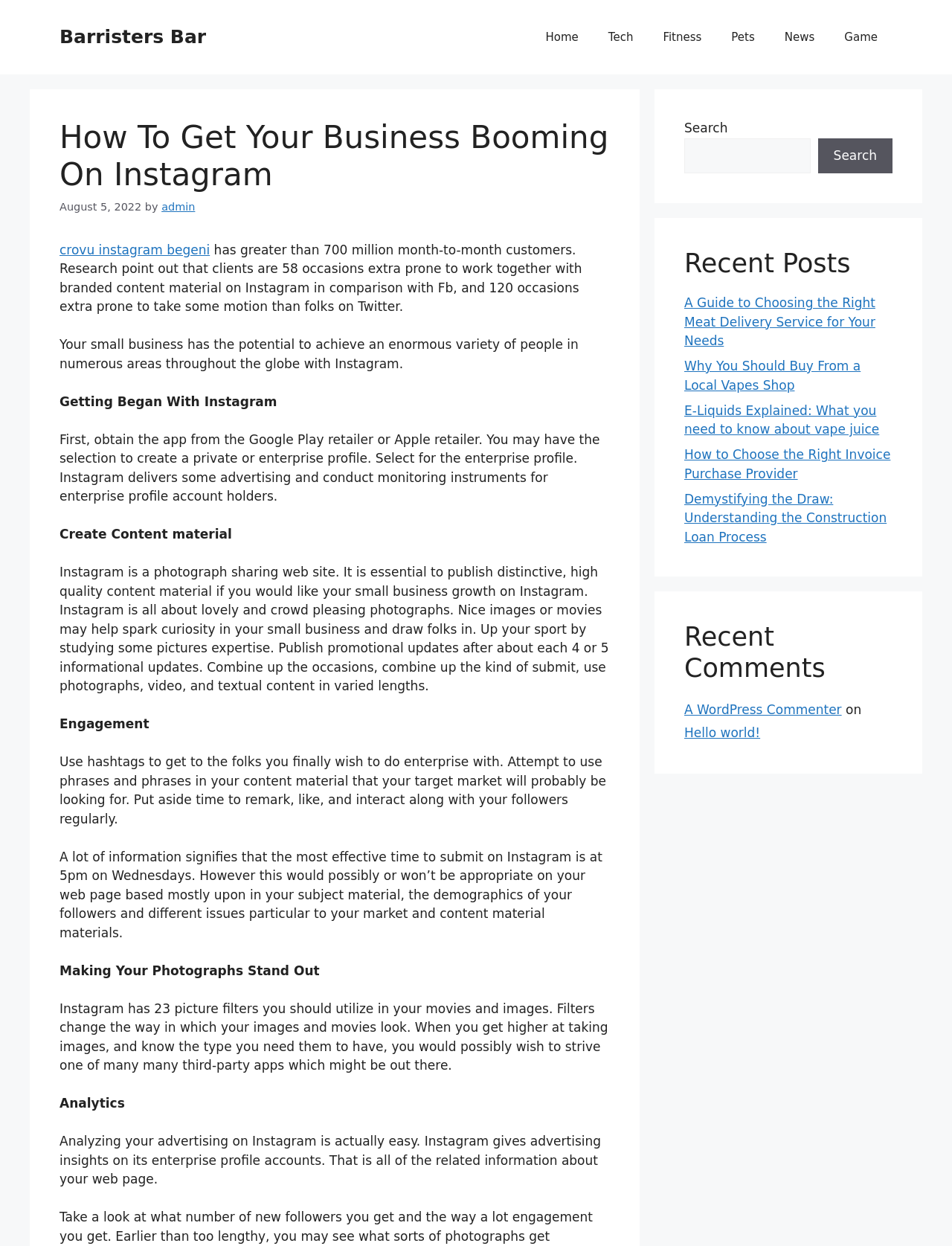Find the UI element described as: "Fitness" and predict its bounding box coordinates. Ensure the coordinates are four float numbers between 0 and 1, [left, top, right, bottom].

[0.681, 0.012, 0.753, 0.048]